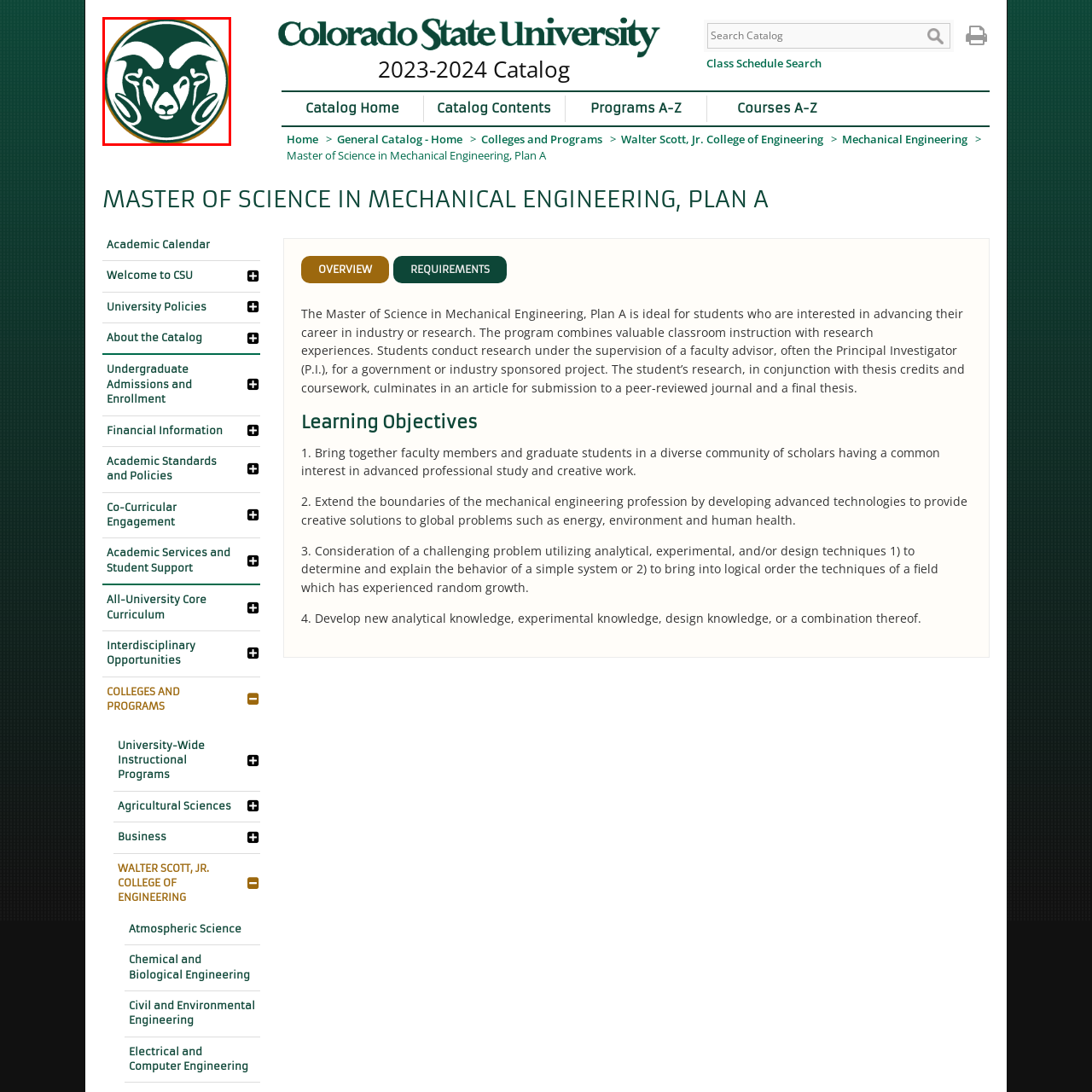What is the shape of the logo?
Assess the image contained within the red bounding box and give a detailed answer based on the visual elements present in the image.

The caption describes the logo as a circular design that encases the ram's face, complete with prominent curved horns and expressive features, symbolizing the university's identity.